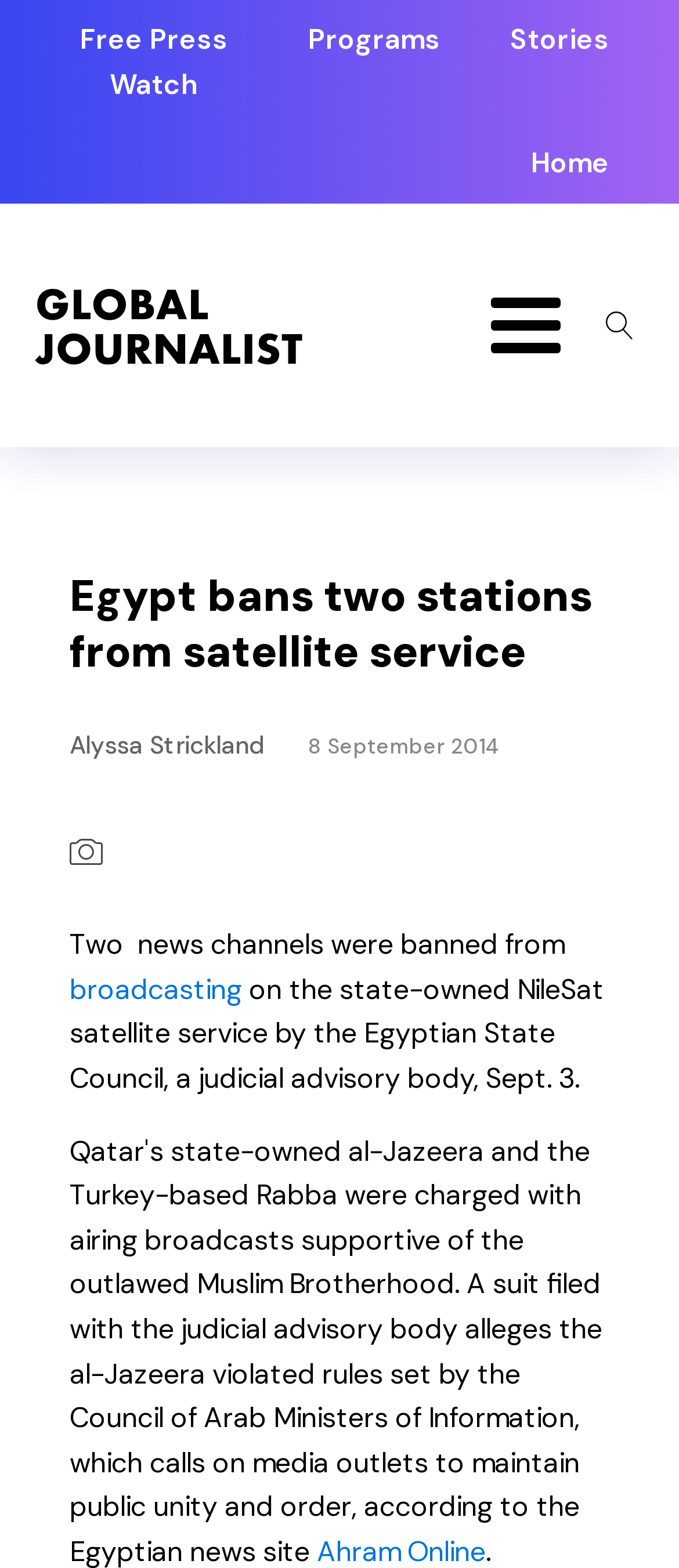What is the purpose of the button on the top right?
Refer to the image and provide a one-word or short phrase answer.

Open search